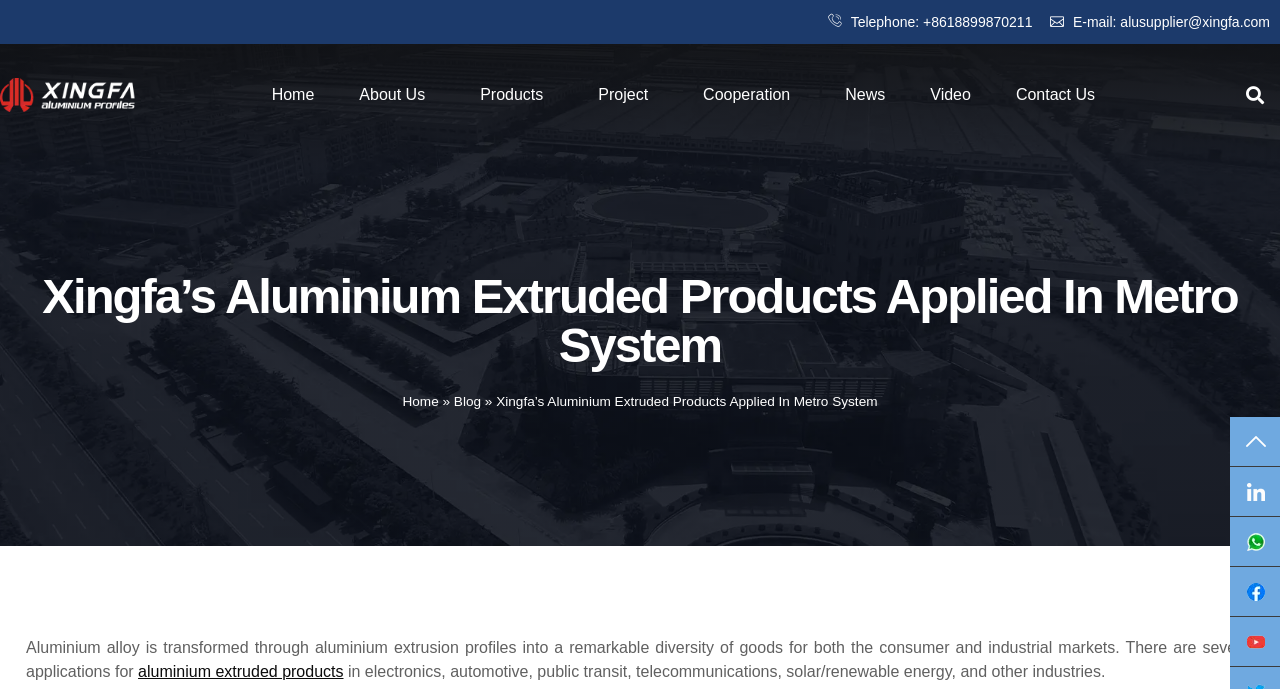Locate the bounding box coordinates of the clickable region to complete the following instruction: "Search for something."

[0.871, 0.114, 0.993, 0.162]